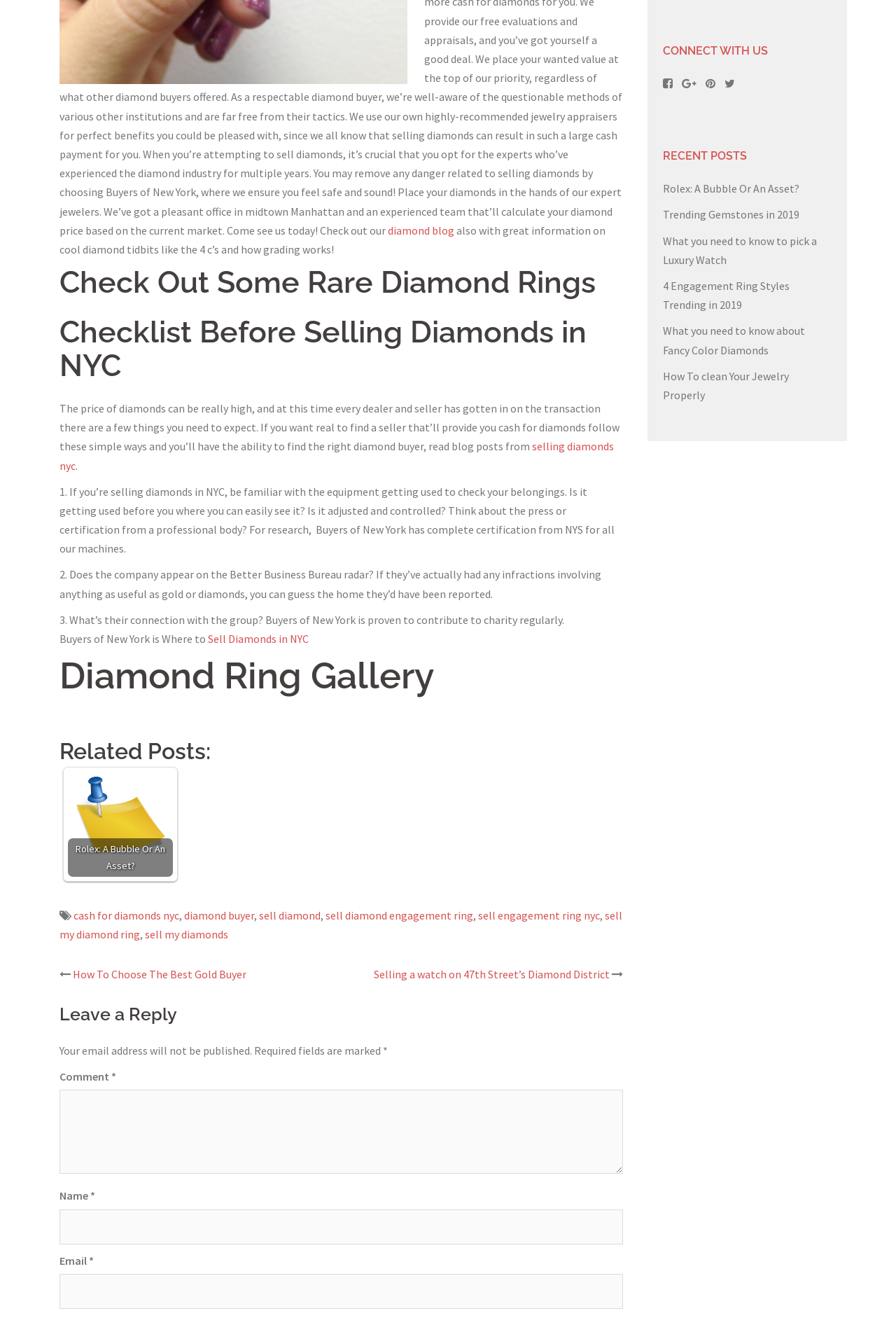Provide the bounding box coordinates of the HTML element described by the text: "Trending Gemstones in 2019". The coordinates should be in the format [left, top, right, bottom] with values between 0 and 1.

[0.74, 0.157, 0.892, 0.168]